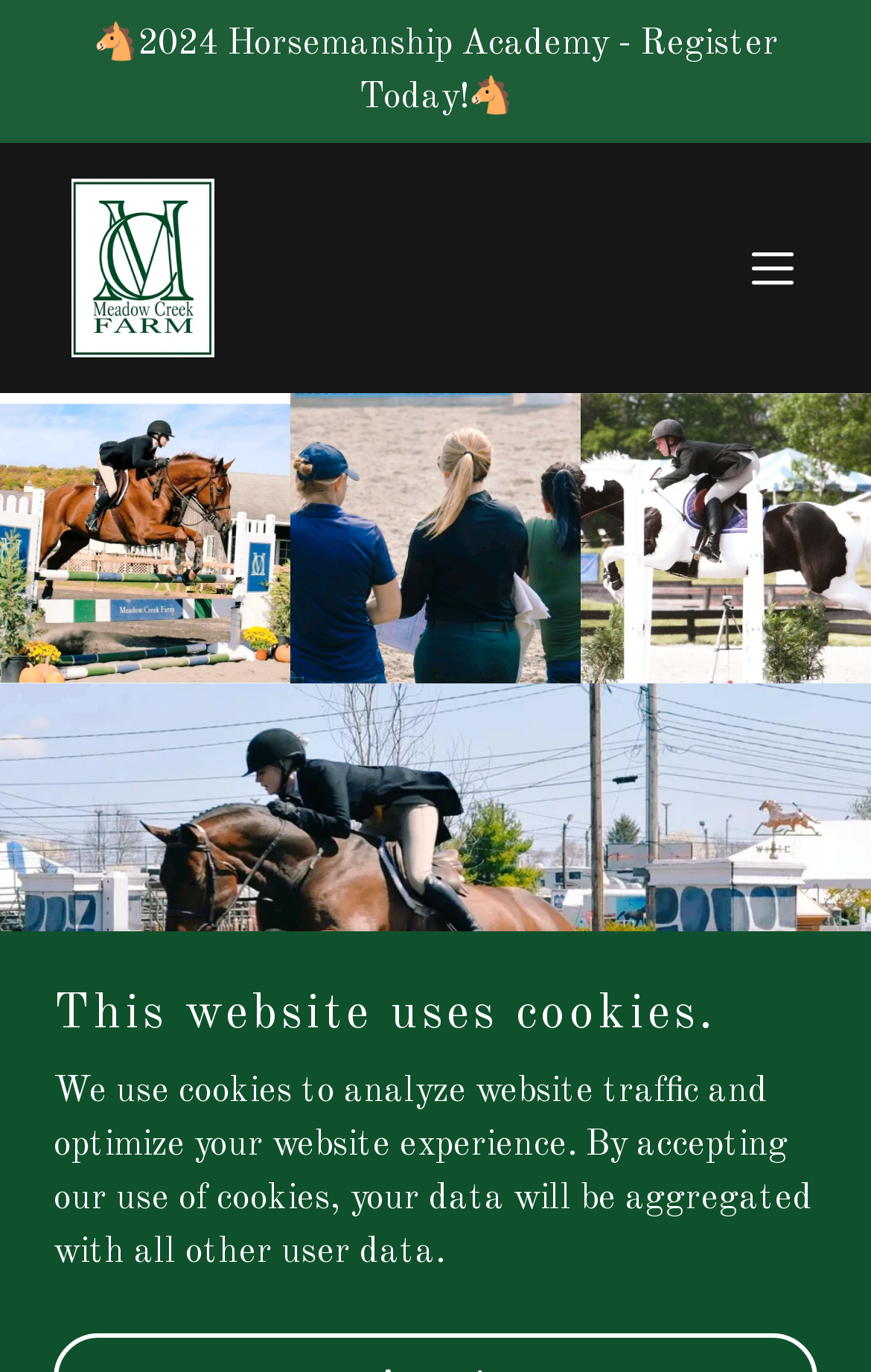How many images are there at the top of the webpage?
Using the information from the image, answer the question thoroughly.

There are three image elements located at the top of the webpage, with bounding box coordinates [0.0, 0.286, 0.333, 0.498], [0.333, 0.286, 0.667, 0.498], and [0.667, 0.286, 1.0, 0.498], respectively.